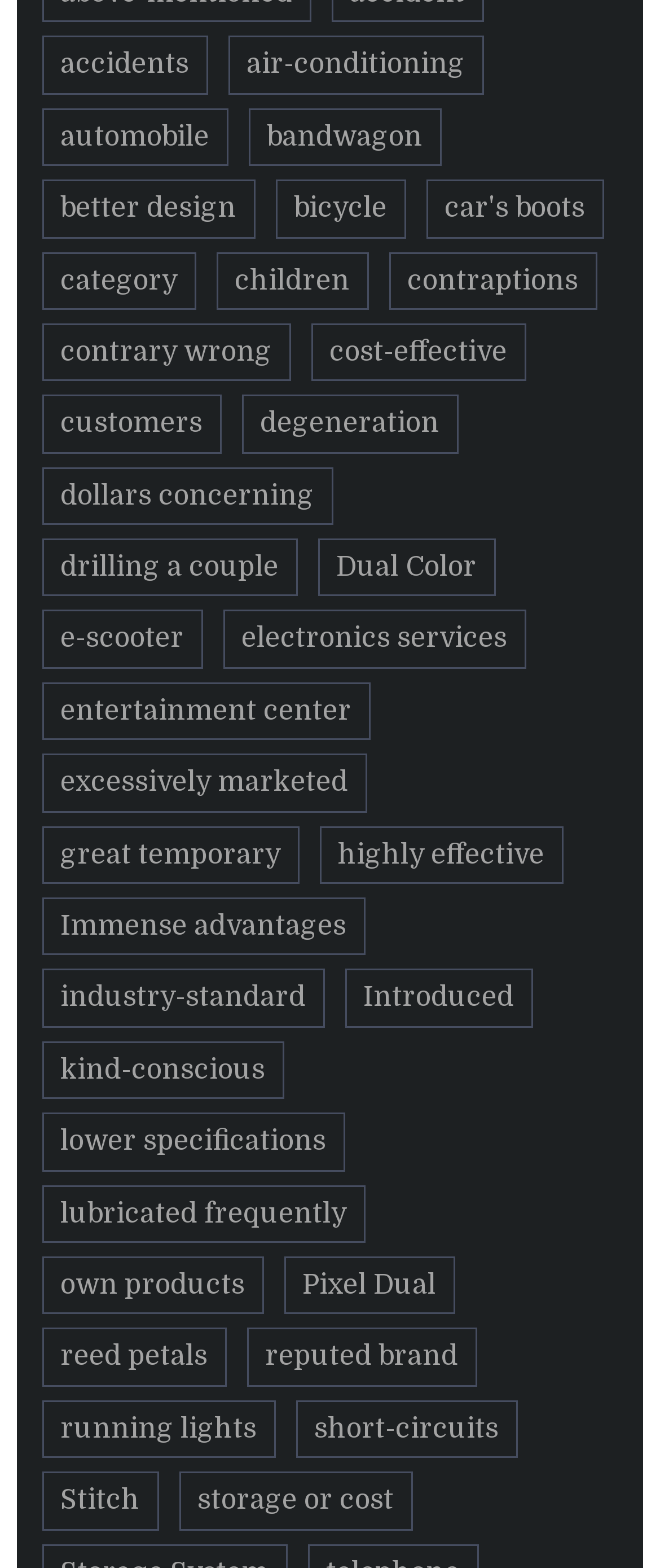Locate the bounding box coordinates of the region to be clicked to comply with the following instruction: "view better design". The coordinates must be four float numbers between 0 and 1, in the form [left, top, right, bottom].

[0.063, 0.115, 0.387, 0.152]